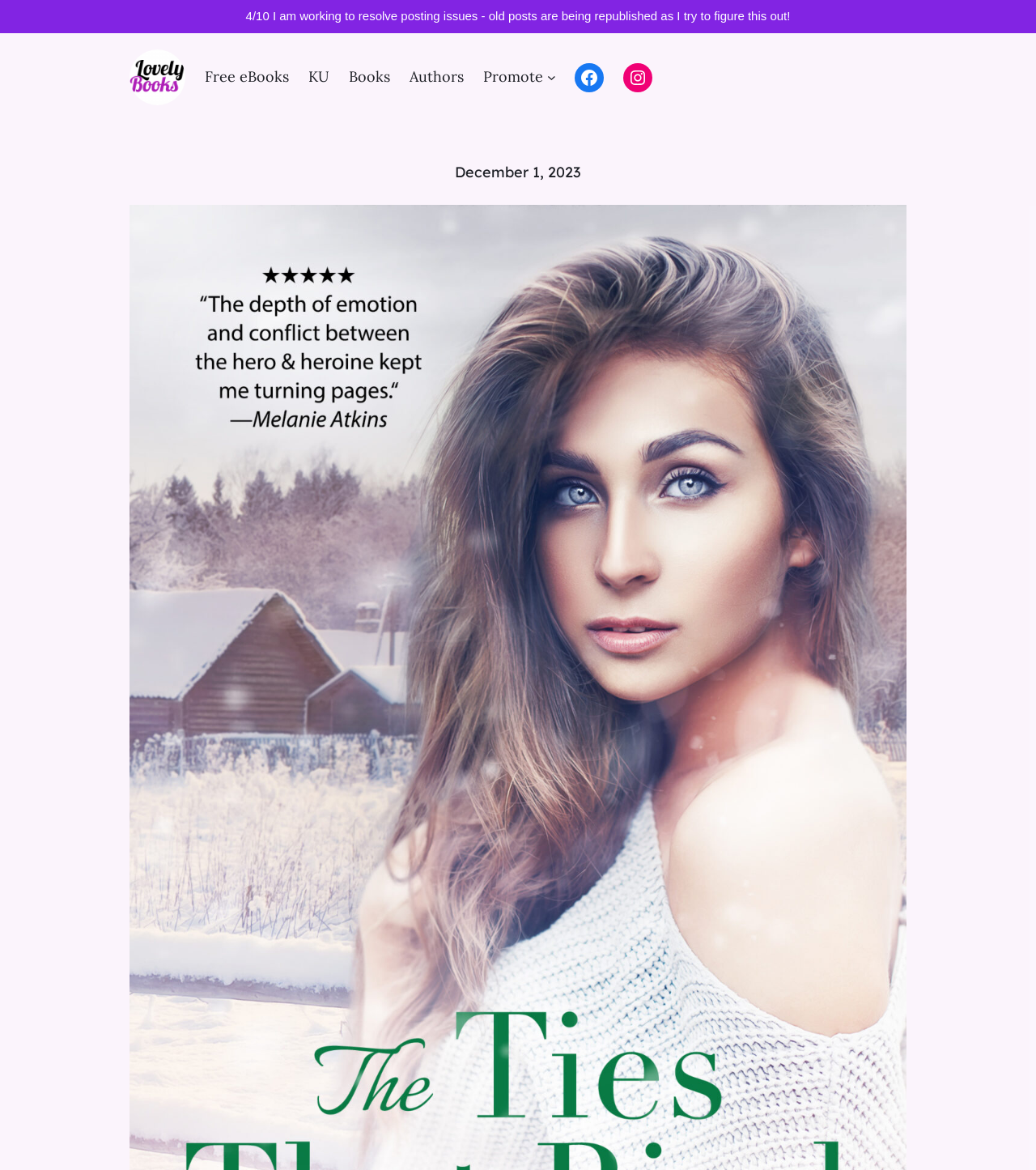Please specify the bounding box coordinates of the clickable region necessary for completing the following instruction: "Click on the Lovely Books logo". The coordinates must consist of four float numbers between 0 and 1, i.e., [left, top, right, bottom].

[0.125, 0.042, 0.179, 0.09]